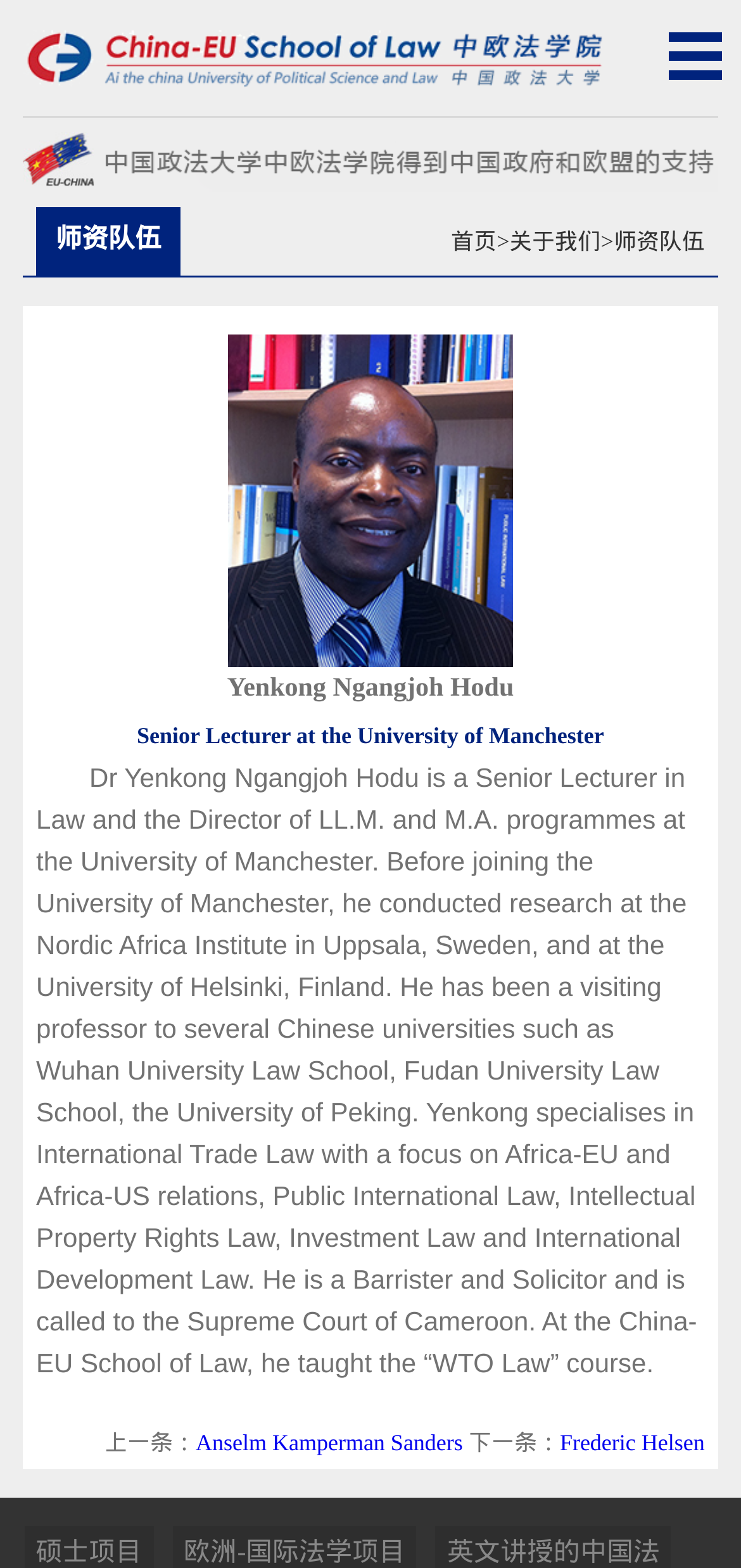What is the focus of Yenkong Ngangjoh Hodu's research?
Based on the image, answer the question with as much detail as possible.

The webpage mentions that Yenkong Ngangjoh Hodu specialises in International Trade Law, with a focus on Africa-EU and Africa-US relations, among other areas.